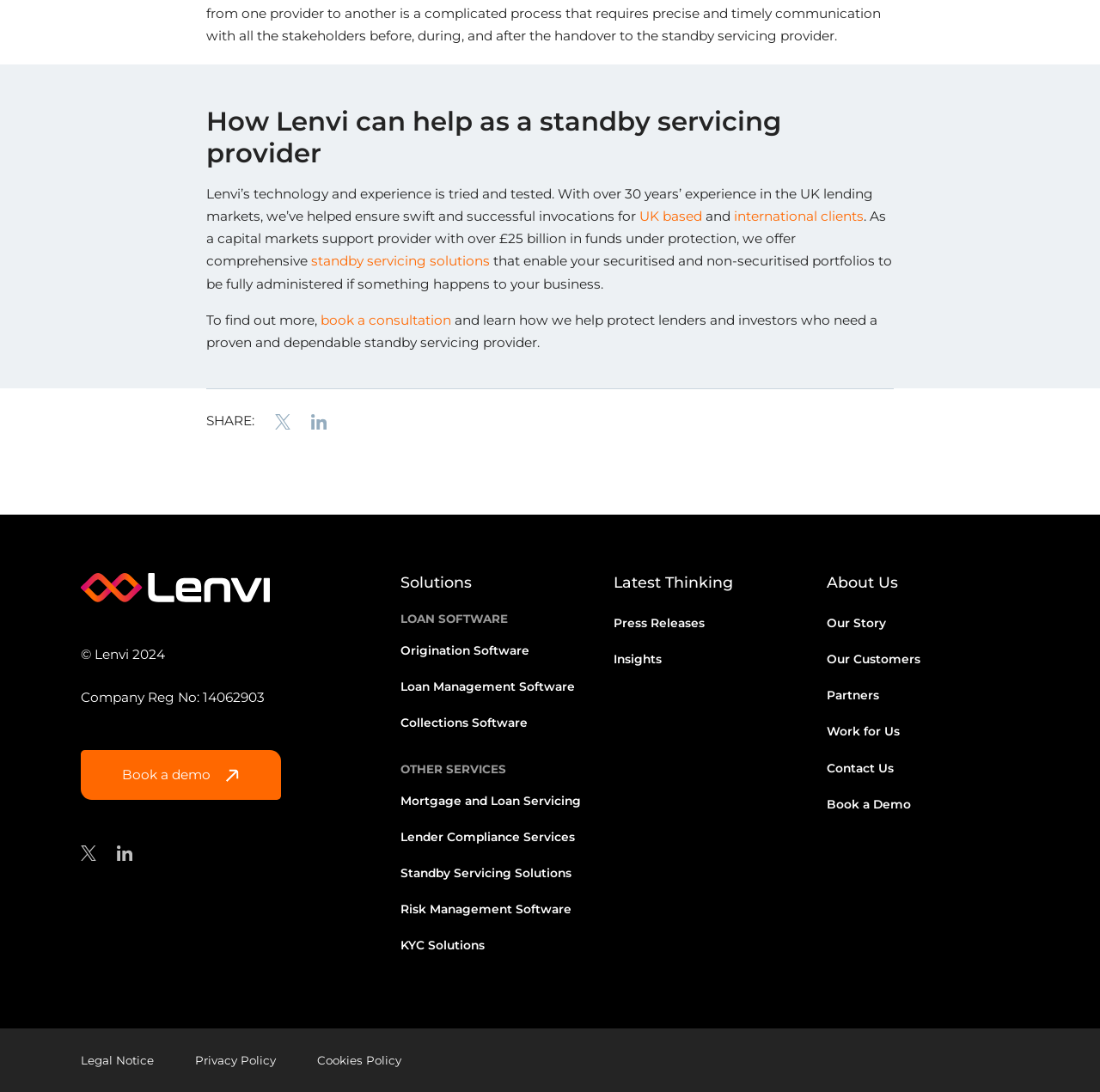Please identify the bounding box coordinates of the element I should click to complete this instruction: 'Contact Lenvi'. The coordinates should be given as four float numbers between 0 and 1, like this: [left, top, right, bottom].

[0.752, 0.693, 0.927, 0.713]